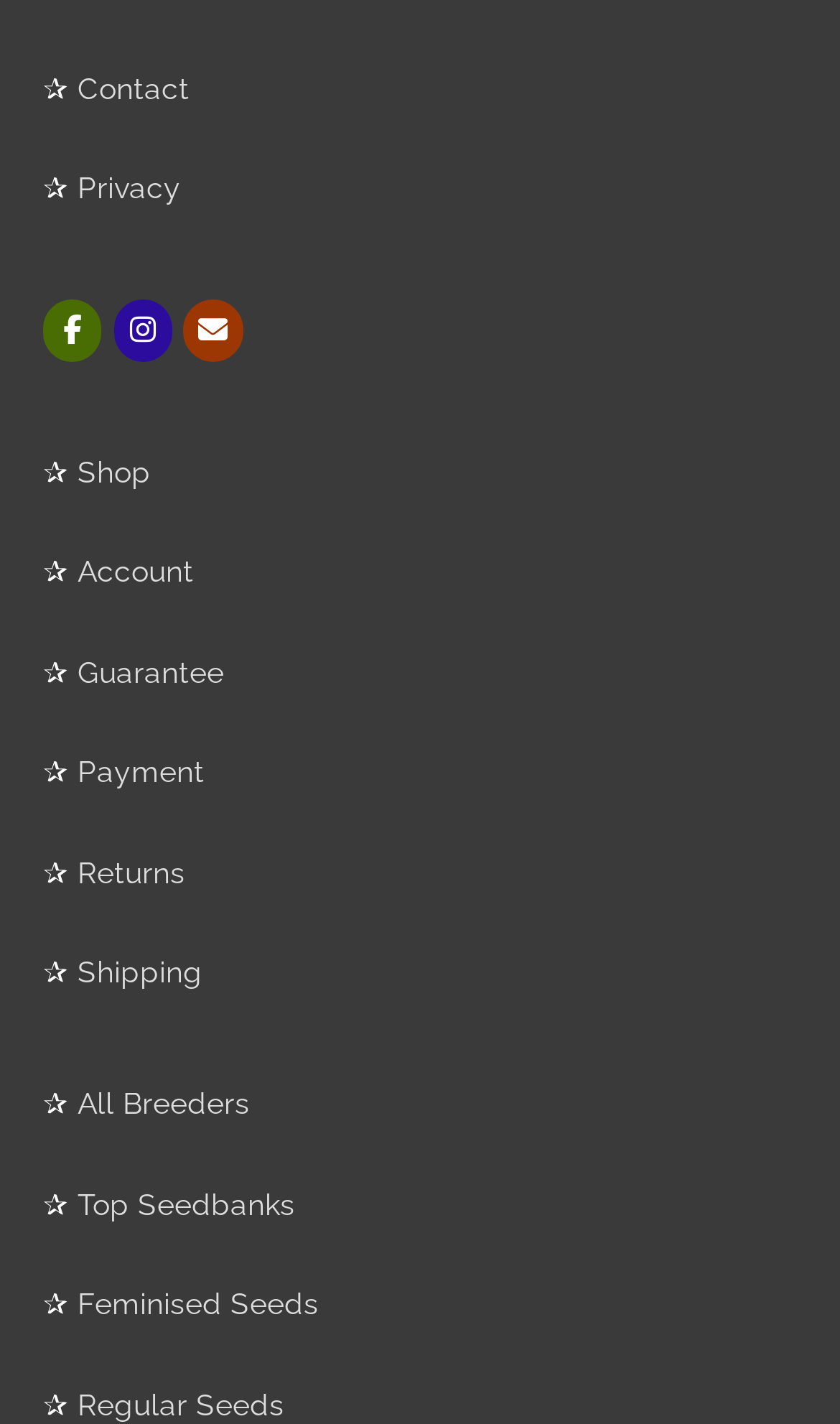Please find the bounding box coordinates of the clickable region needed to complete the following instruction: "go to contact page". The bounding box coordinates must consist of four float numbers between 0 and 1, i.e., [left, top, right, bottom].

[0.092, 0.05, 0.226, 0.074]